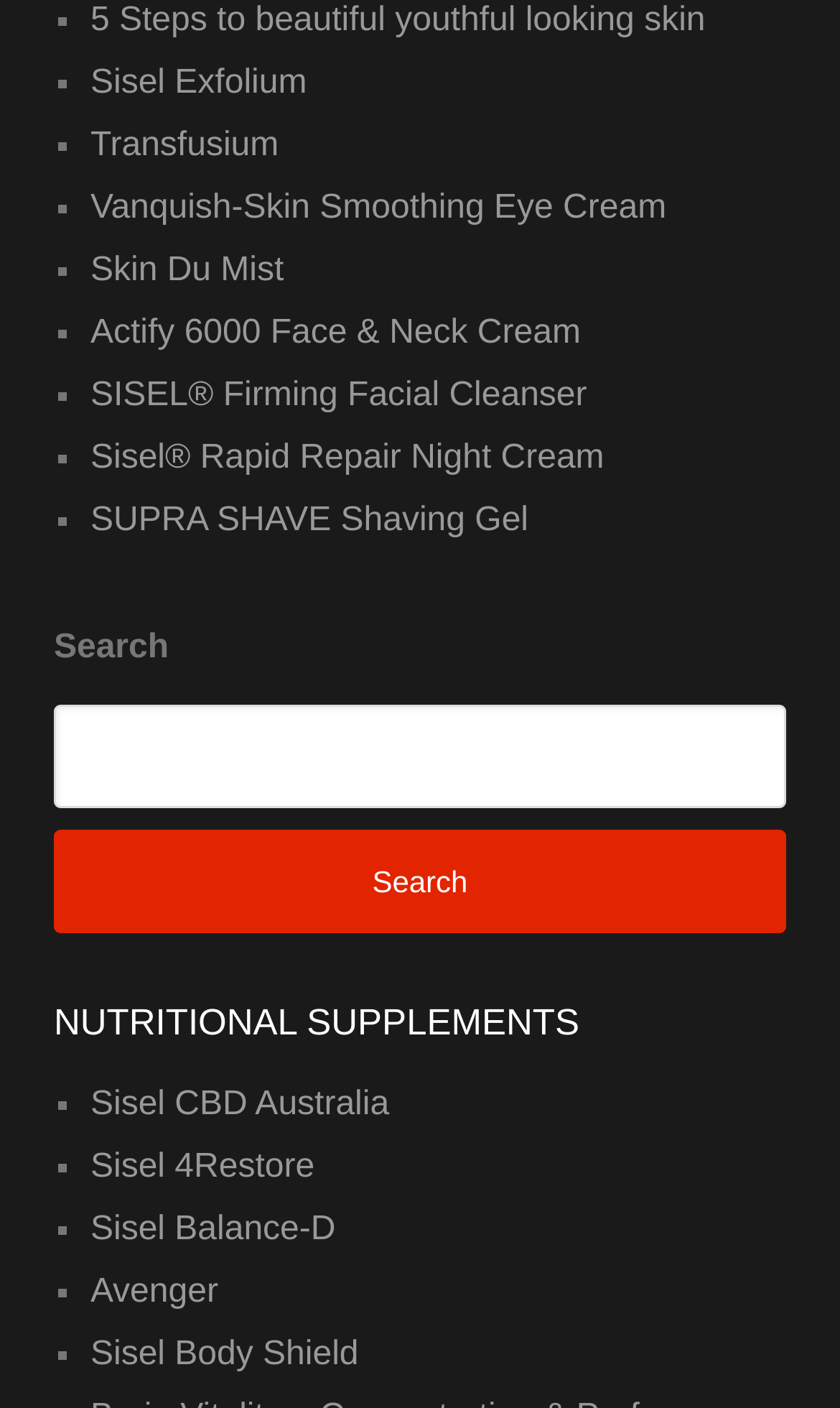Specify the bounding box coordinates of the element's area that should be clicked to execute the given instruction: "Explore Sisel Exfolium". The coordinates should be four float numbers between 0 and 1, i.e., [left, top, right, bottom].

[0.108, 0.045, 0.365, 0.071]